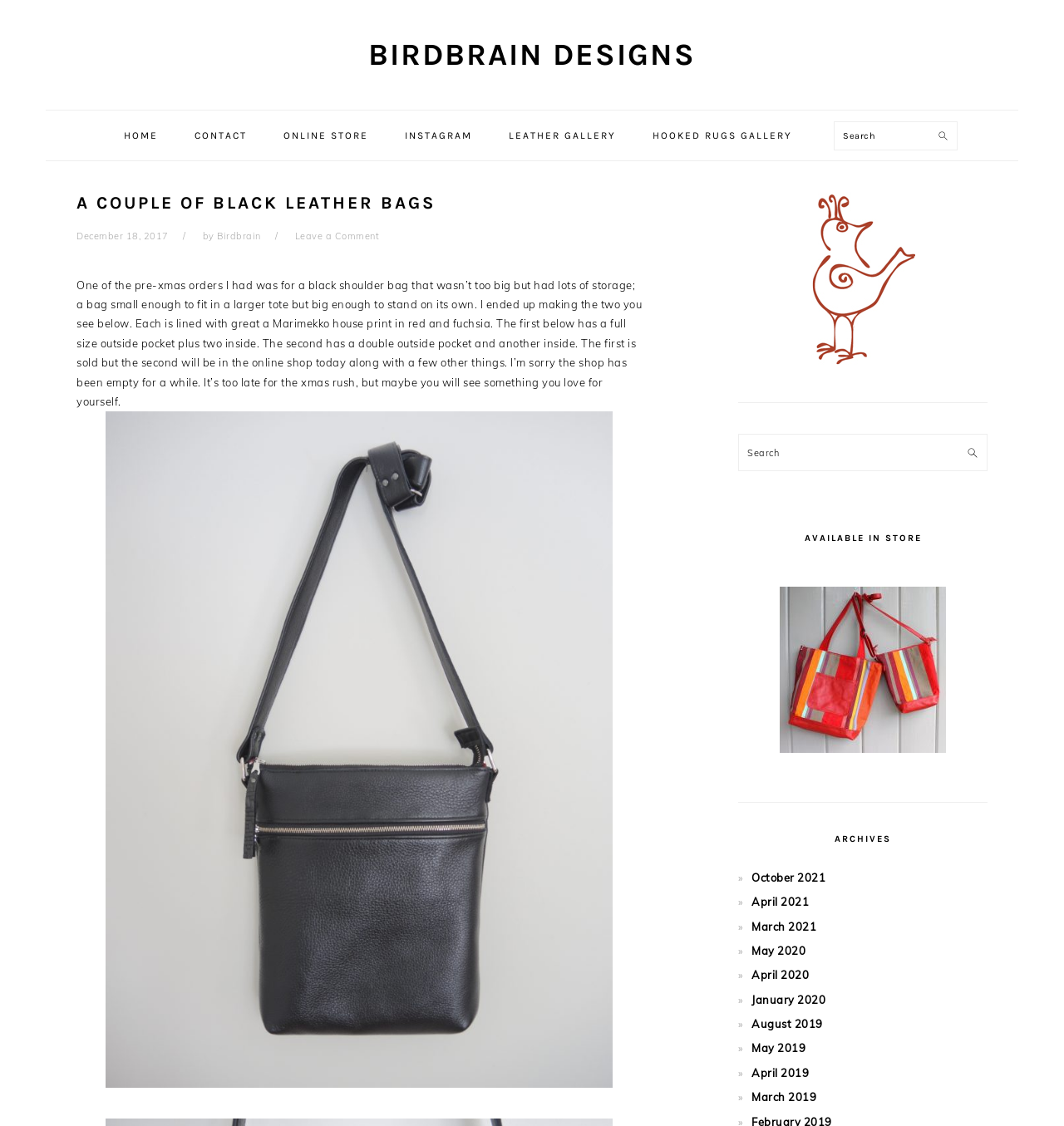How many search boxes are there?
Kindly give a detailed and elaborate answer to the question.

I found two search boxes, one in the main navigation area and another in the primary sidebar.